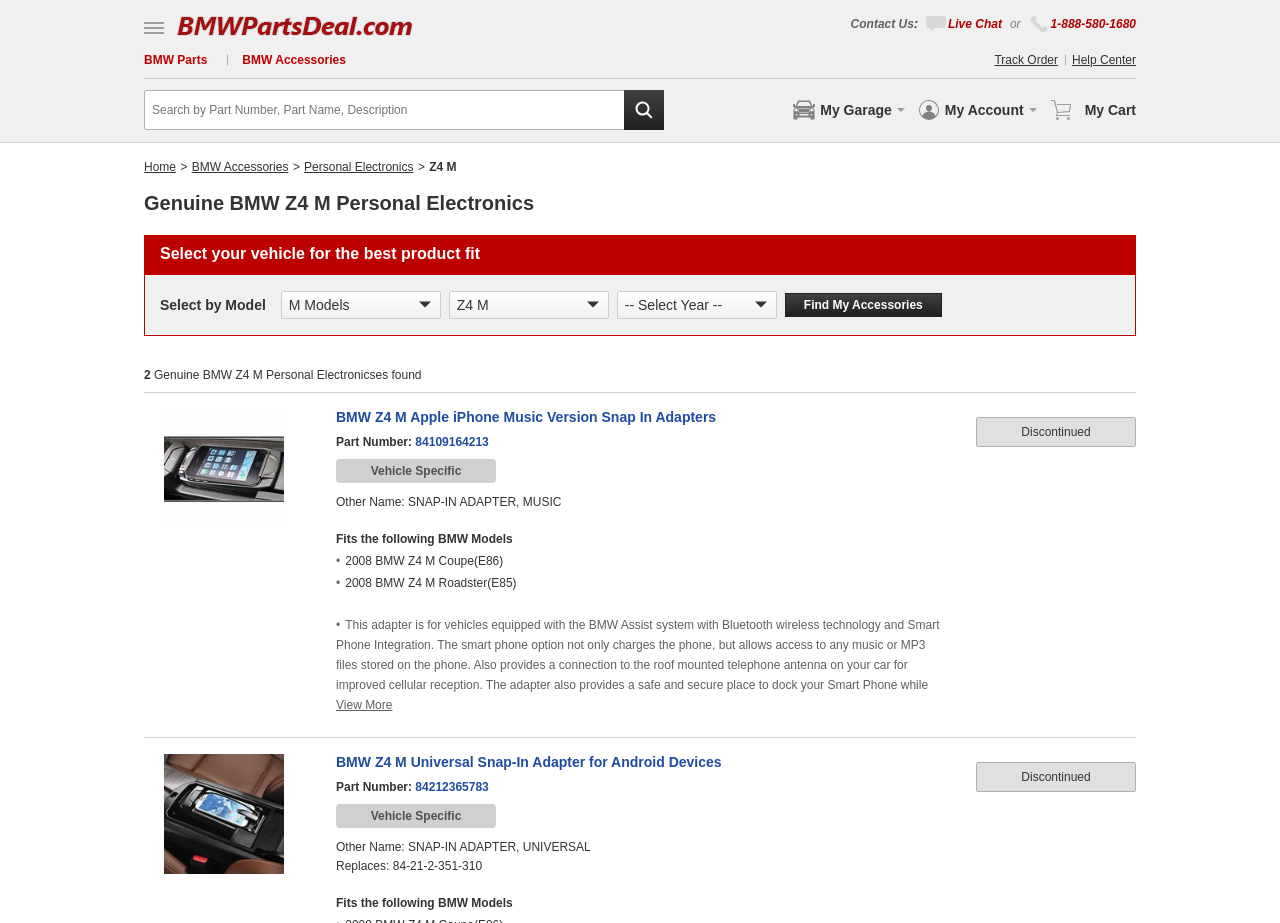What is the website's contact number?
Refer to the image and provide a one-word or short phrase answer.

1-888-580-1680